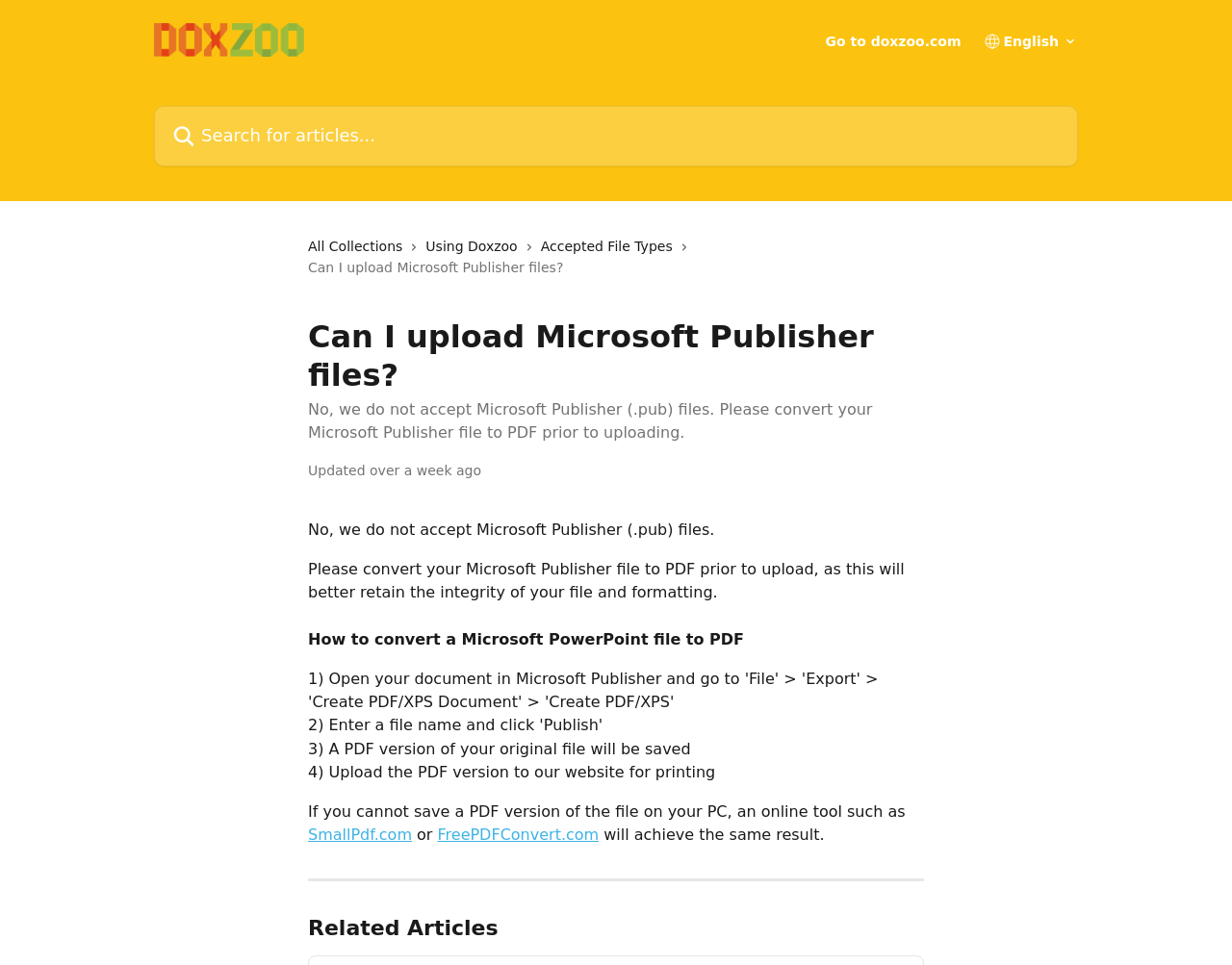Specify the bounding box coordinates of the region I need to click to perform the following instruction: "Click on SmallPdf.com". The coordinates must be four float numbers in the range of 0 to 1, i.e., [left, top, right, bottom].

[0.25, 0.856, 0.334, 0.875]